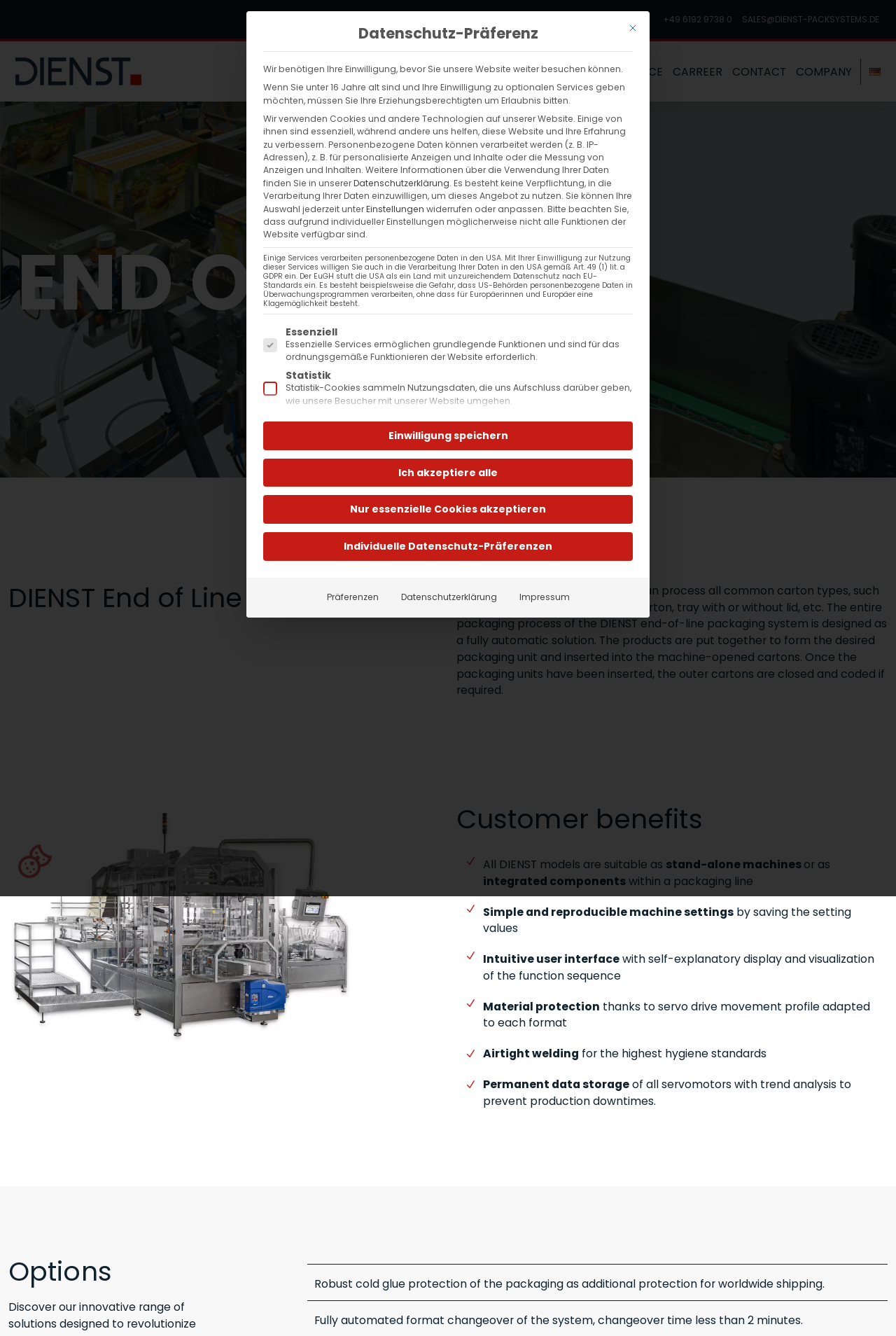Convey a detailed summary of the webpage, mentioning all key elements.

This webpage appears to be a company's website, specifically showcasing their end-of-line packing solutions. At the top right corner, there are several links to different sections of the website, including "Solutions", "Service", "Career", "Contact", and "Company". Additionally, there is a language selection option, "Deutsch", located at the top right corner.

Below the top navigation bar, a prominent alert dialog box is displayed, titled "Datenschutz-Präferenz" (Data Protection Preferences). This dialog box contains a heading, a paragraph of text, and several buttons and checkboxes. The paragraph explains the website's use of cookies and data processing, and the user's options for consenting to or rejecting these practices. There are three buttons at the bottom of the dialog box: "Einwilligung speichern" (Save Consent), "Ich akzeptiere alle" (I Accept All), and "Nur essenzielle Cookies akzeptieren" (Only Accept Essential Cookies).

To the left of the dialog box, there is a column of buttons, including "Präferenzen" (Preferences), "Datenschutzerklärung" (Data Protection Declaration), and "Impressum" (Imprint).

At the very top of the page, there are three hidden links, likely containing contact information, and a hidden button labeled "Solutions submenu".